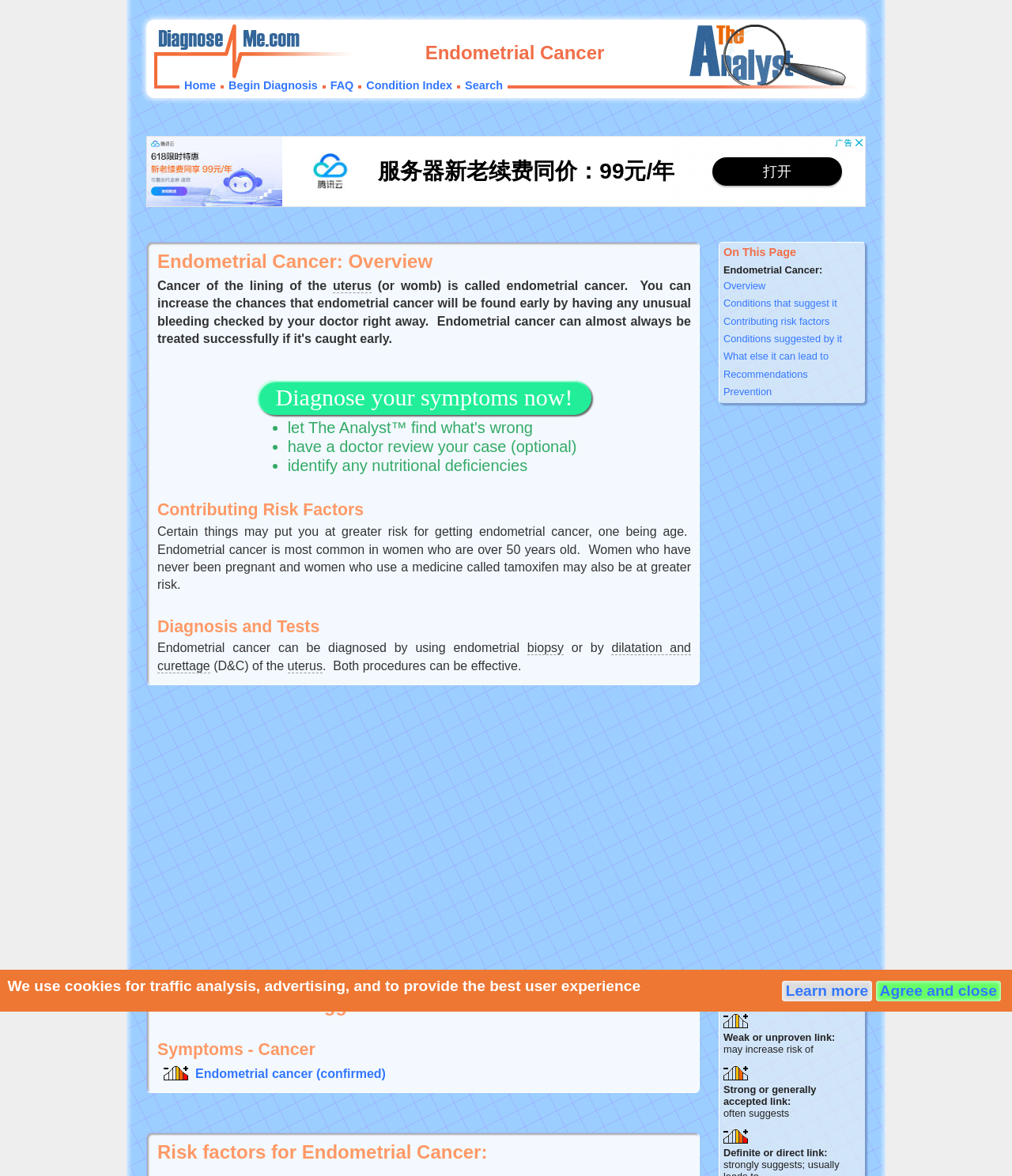What is the purpose of the 'On This Page' section?
Refer to the image and answer the question using a single word or phrase.

To provide a table of contents